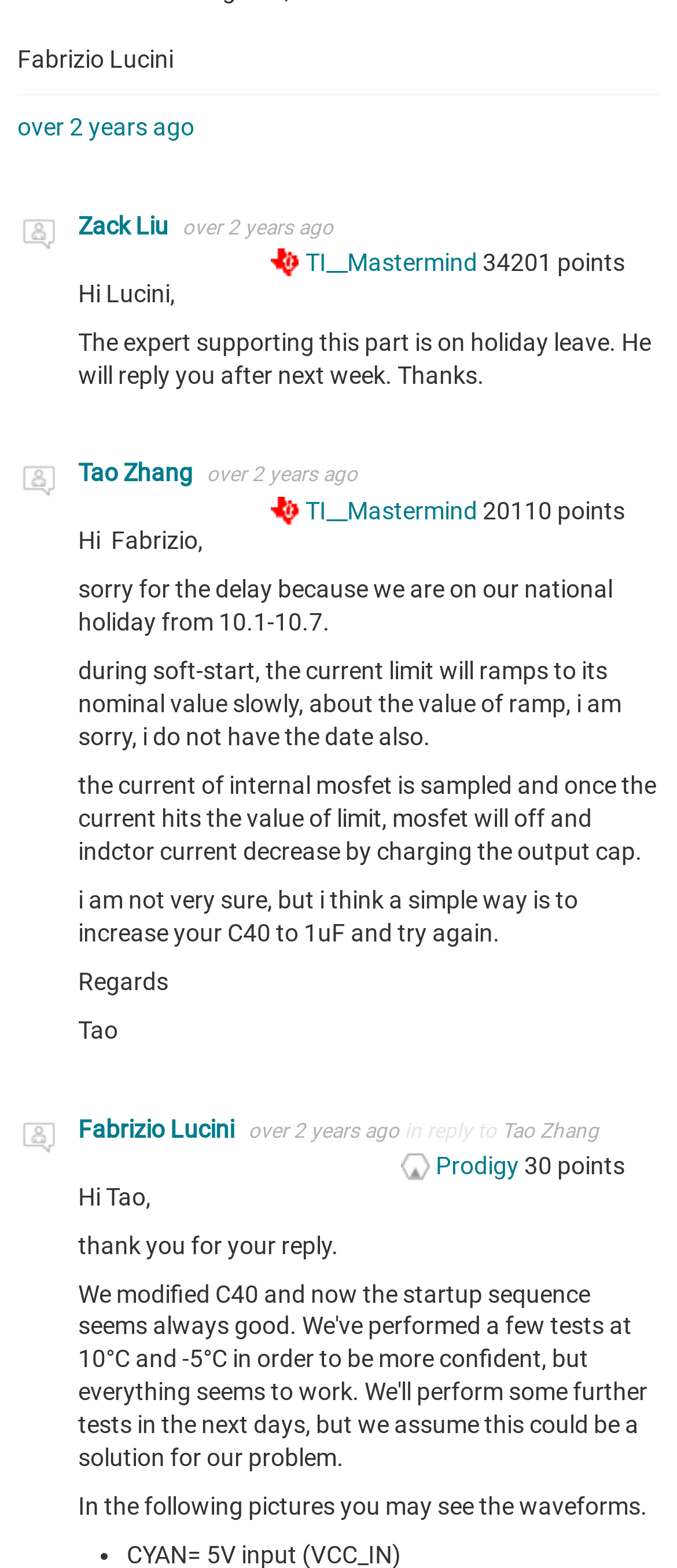What is the purpose of increasing C40 to 1uF?
Offer a detailed and full explanation in response to the question.

According to the conversation, Tao Zhang suggested increasing C40 to 1uF and trying again, likely as a troubleshooting step or to resolve an issue.